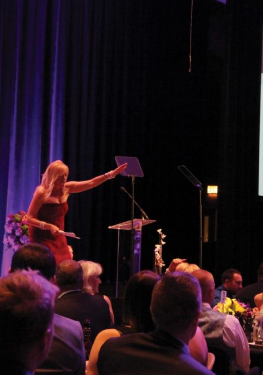What type of event is taking place?
Using the image as a reference, deliver a detailed and thorough answer to the question.

The caption describes the scene as a 'gala event', which suggests a formal and elegant occasion, likely a charity fundraiser or high-society gathering.